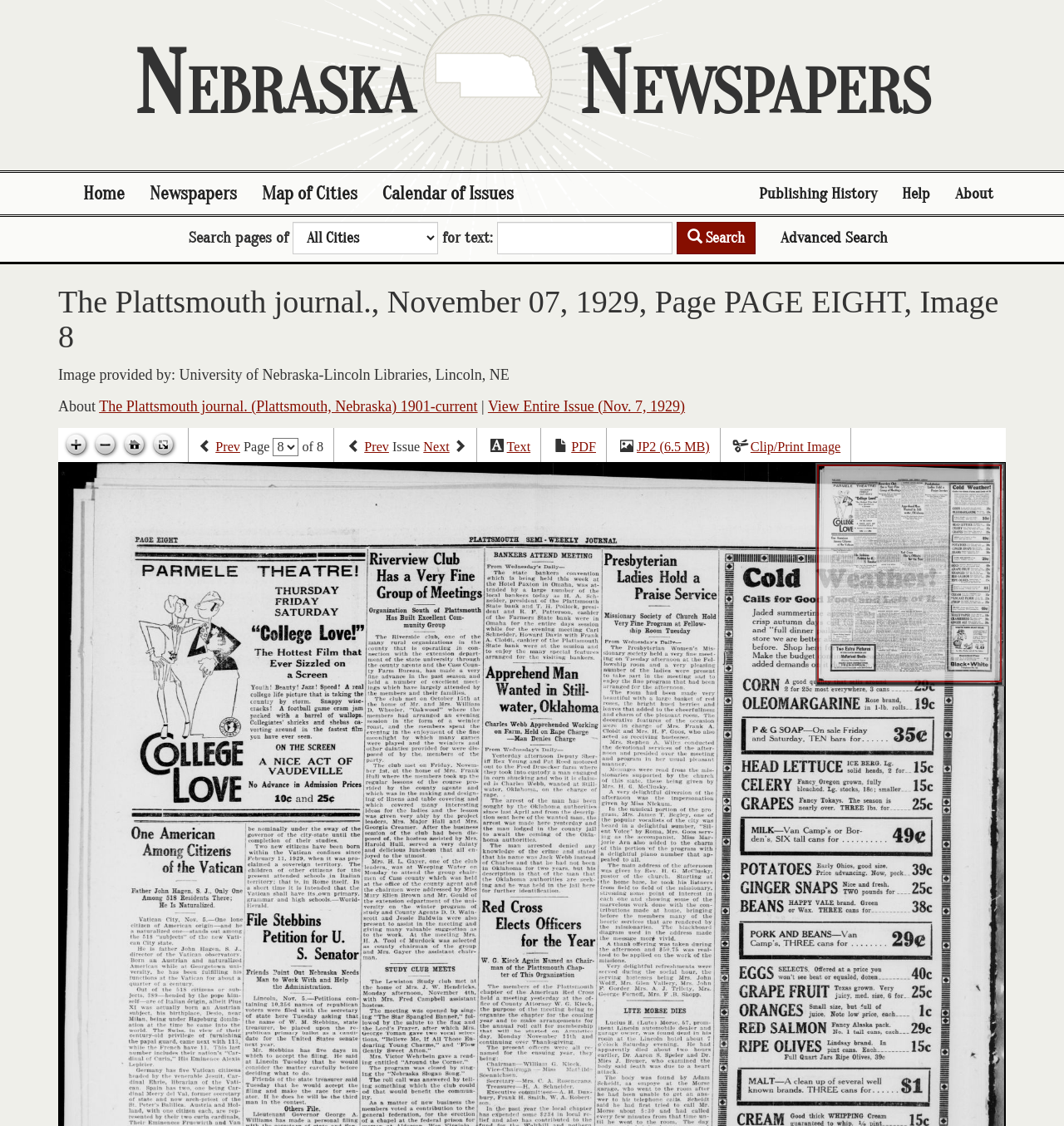Carefully examine the image and provide an in-depth answer to the question: What is the name of the newspaper on this page?

I found the answer by looking at the heading element with the text 'The Plattsmouth journal., November 07, 1929, Page PAGE EIGHT, Image 8' which indicates that the newspaper being displayed is 'The Plattsmouth journal.'.